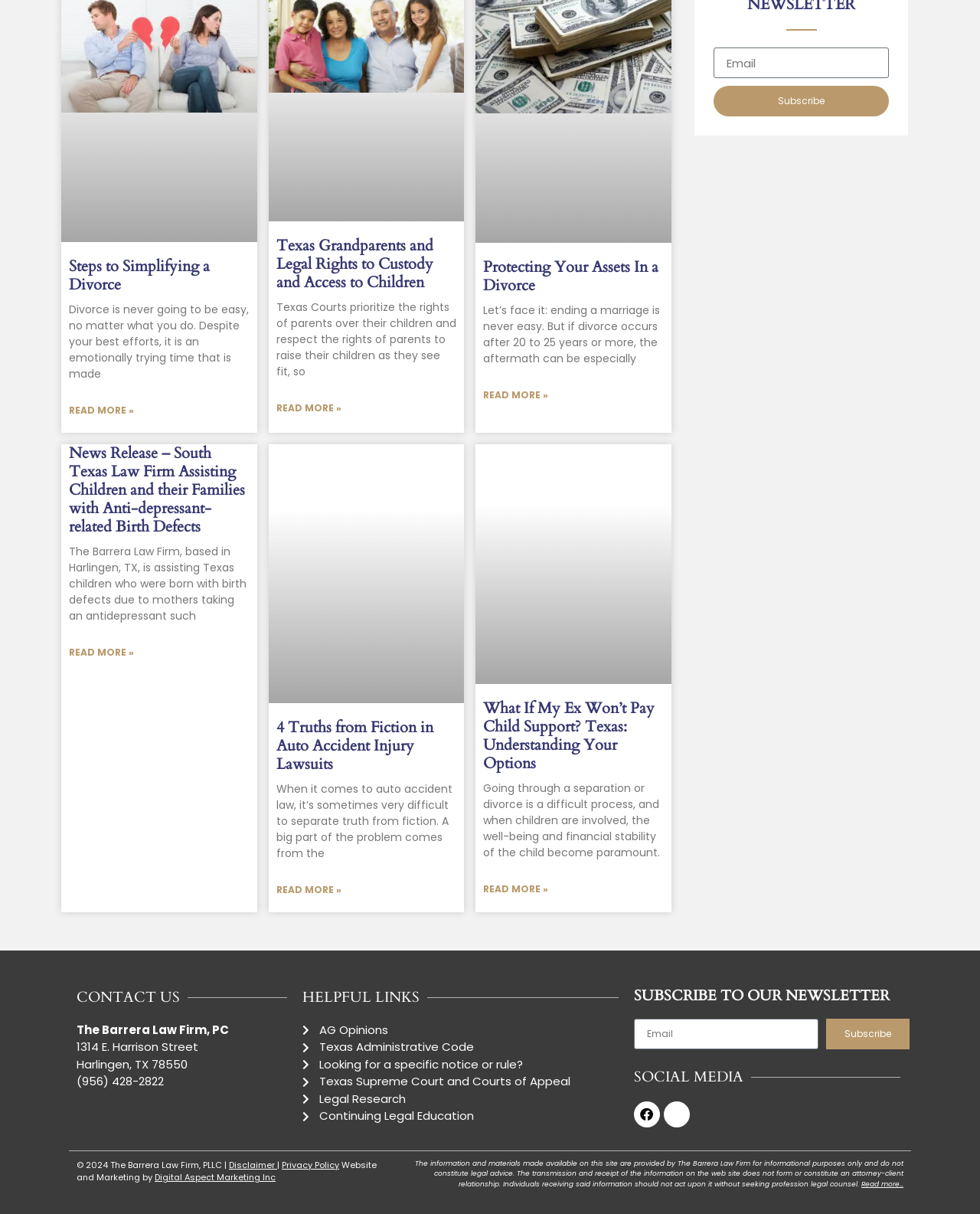Please specify the bounding box coordinates for the clickable region that will help you carry out the instruction: "Watch videos about 3d printing".

None